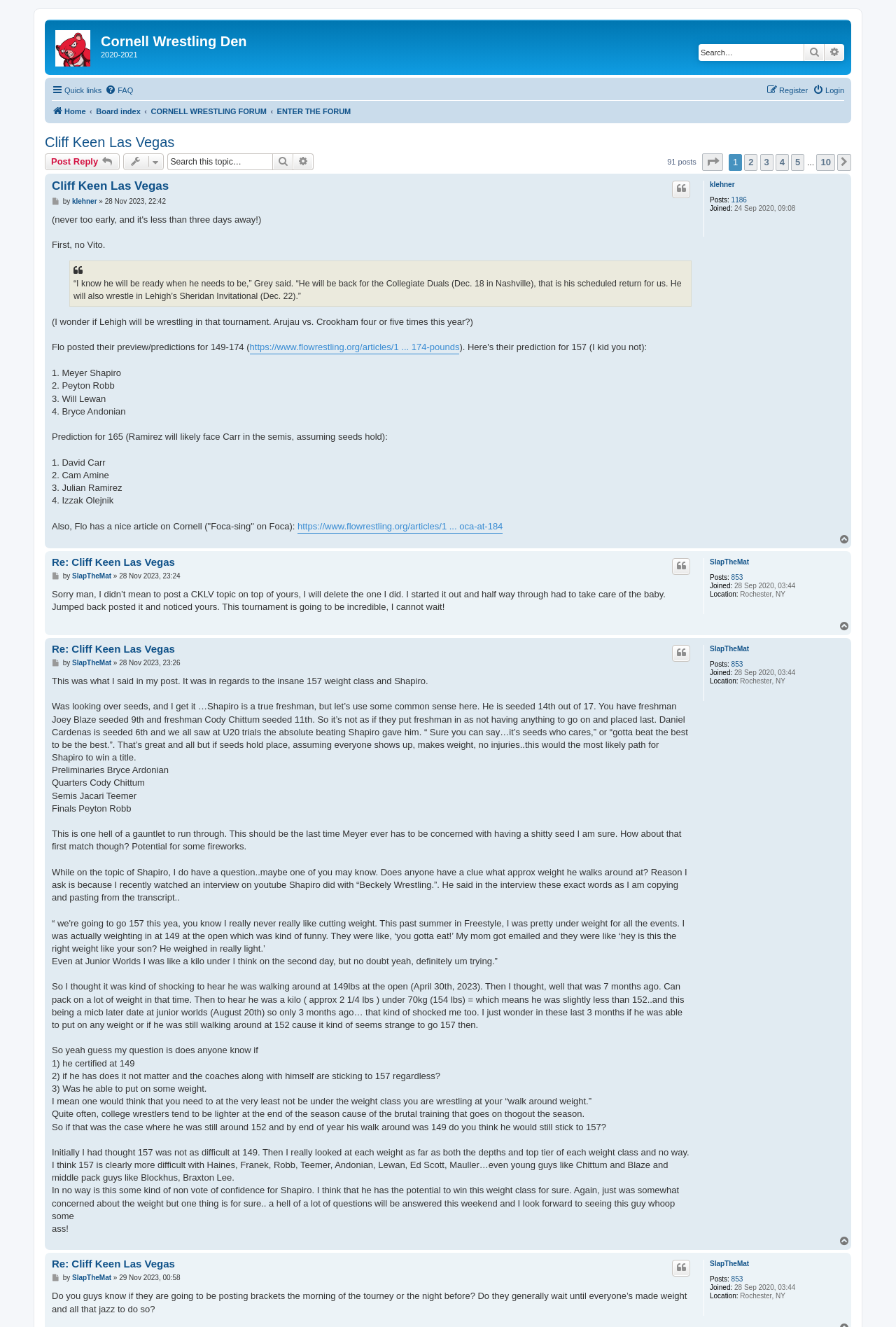Can you extract the primary headline text from the webpage?

Cornell Wrestling Den